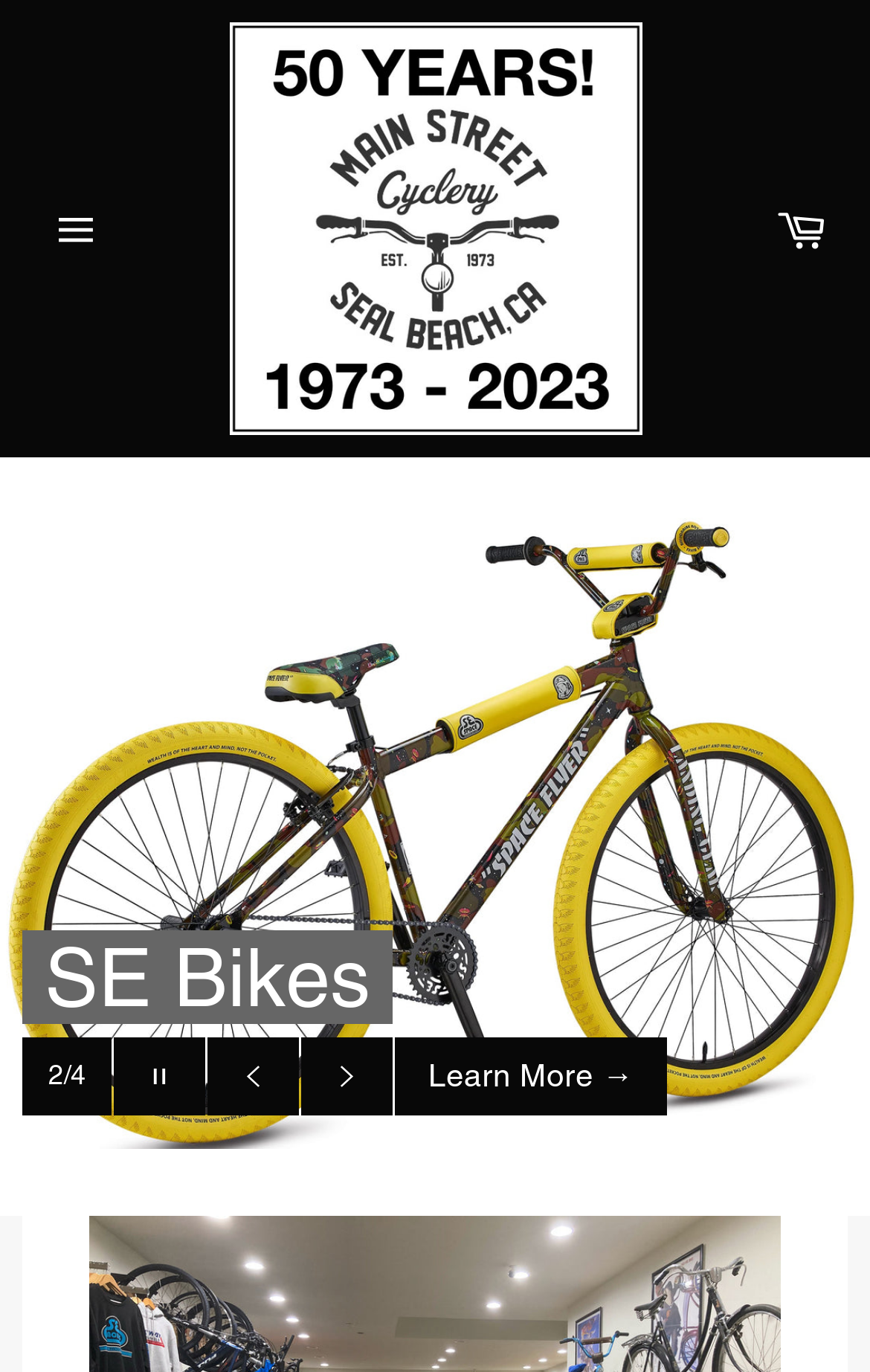Given the element description Site navigation, identify the bounding box coordinates for the UI element on the webpage screenshot. The format should be (top-left x, top-left y, bottom-right x, bottom-right y), with values between 0 and 1.

[0.026, 0.133, 0.141, 0.201]